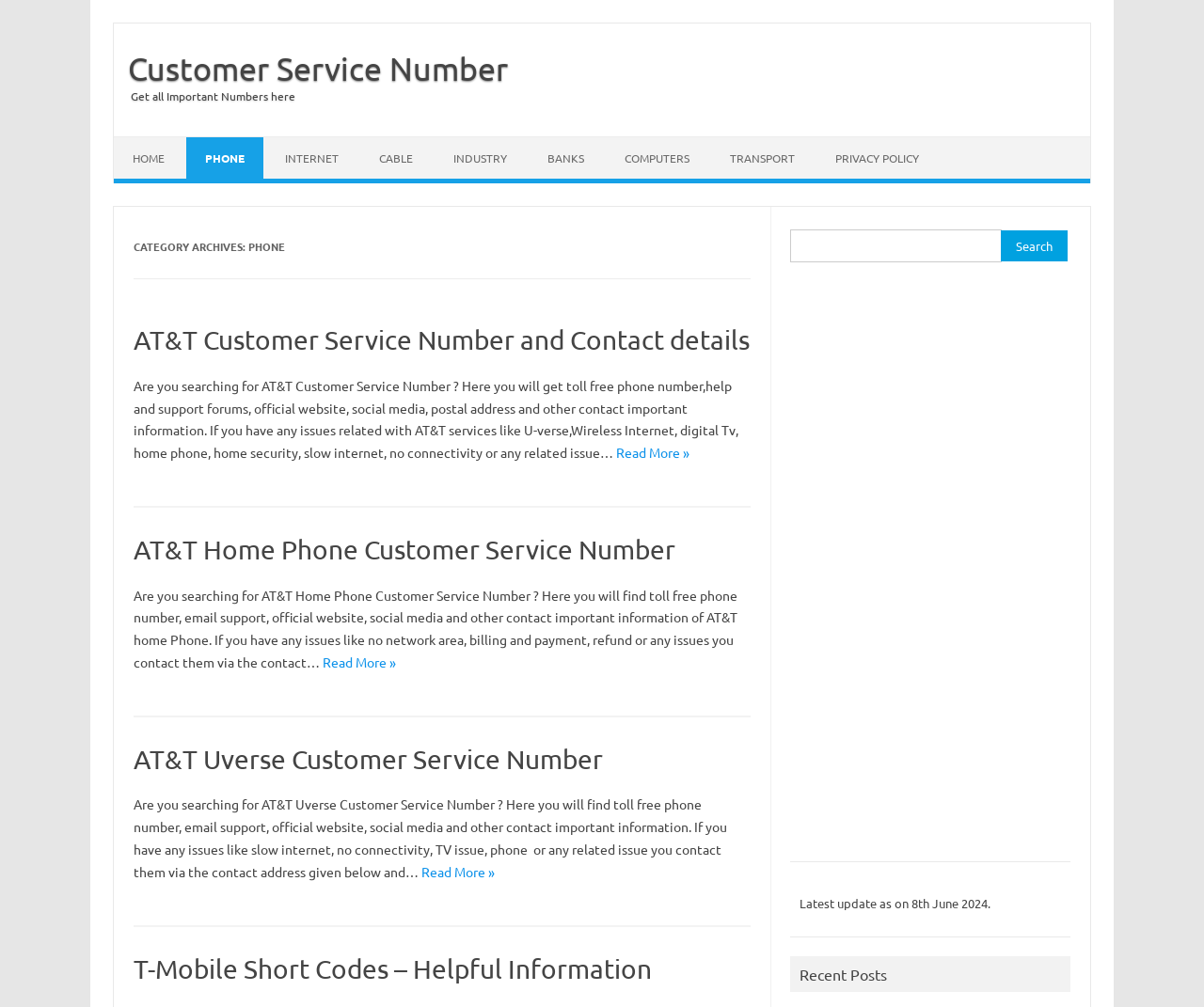Please predict the bounding box coordinates of the element's region where a click is necessary to complete the following instruction: "Click on PRIVACY POLICY". The coordinates should be represented by four float numbers between 0 and 1, i.e., [left, top, right, bottom].

[0.678, 0.136, 0.779, 0.178]